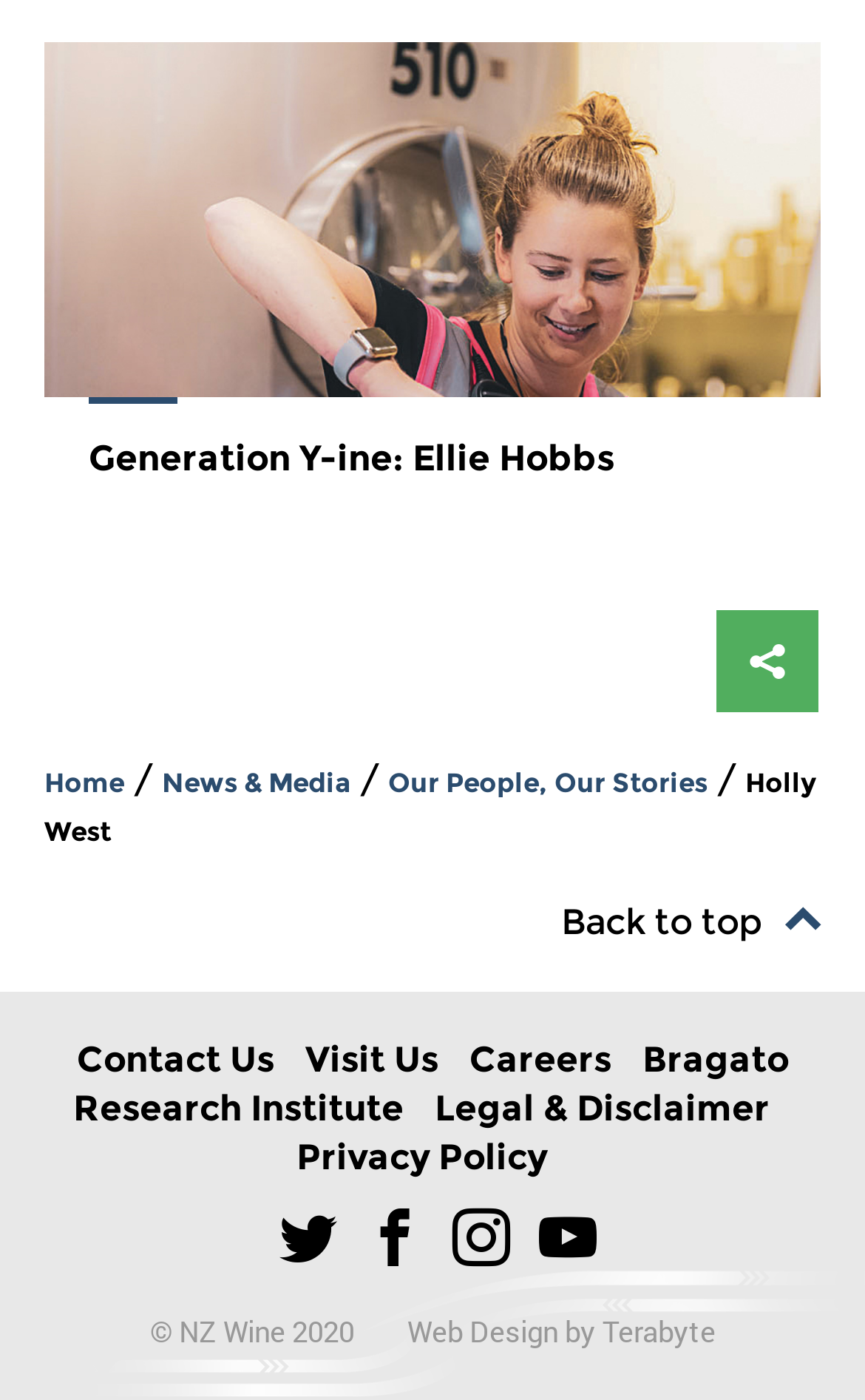Please examine the image and answer the question with a detailed explanation:
How many social media platforms can be followed?

The number of social media platforms that can be followed can be determined by counting the link elements with icons, which are ' Follow us on Twitter', ' Follow us on Facebook', ' Follow us on Instagram', and ' Follow us on Youtube'. These elements are located at the bottom of the webpage.